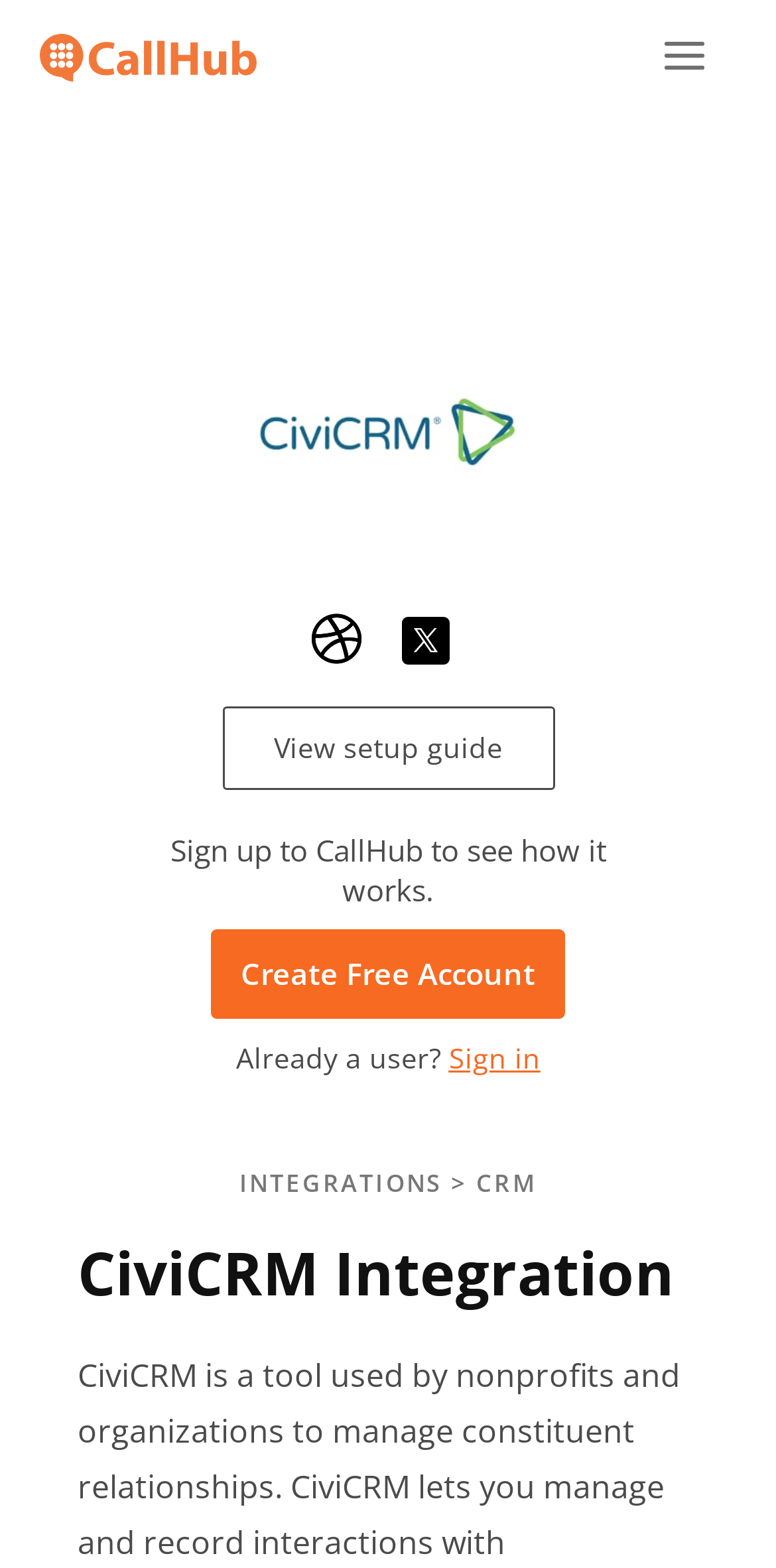Use a single word or phrase to answer the question:
What is the logo of the company?

CallHub Logo